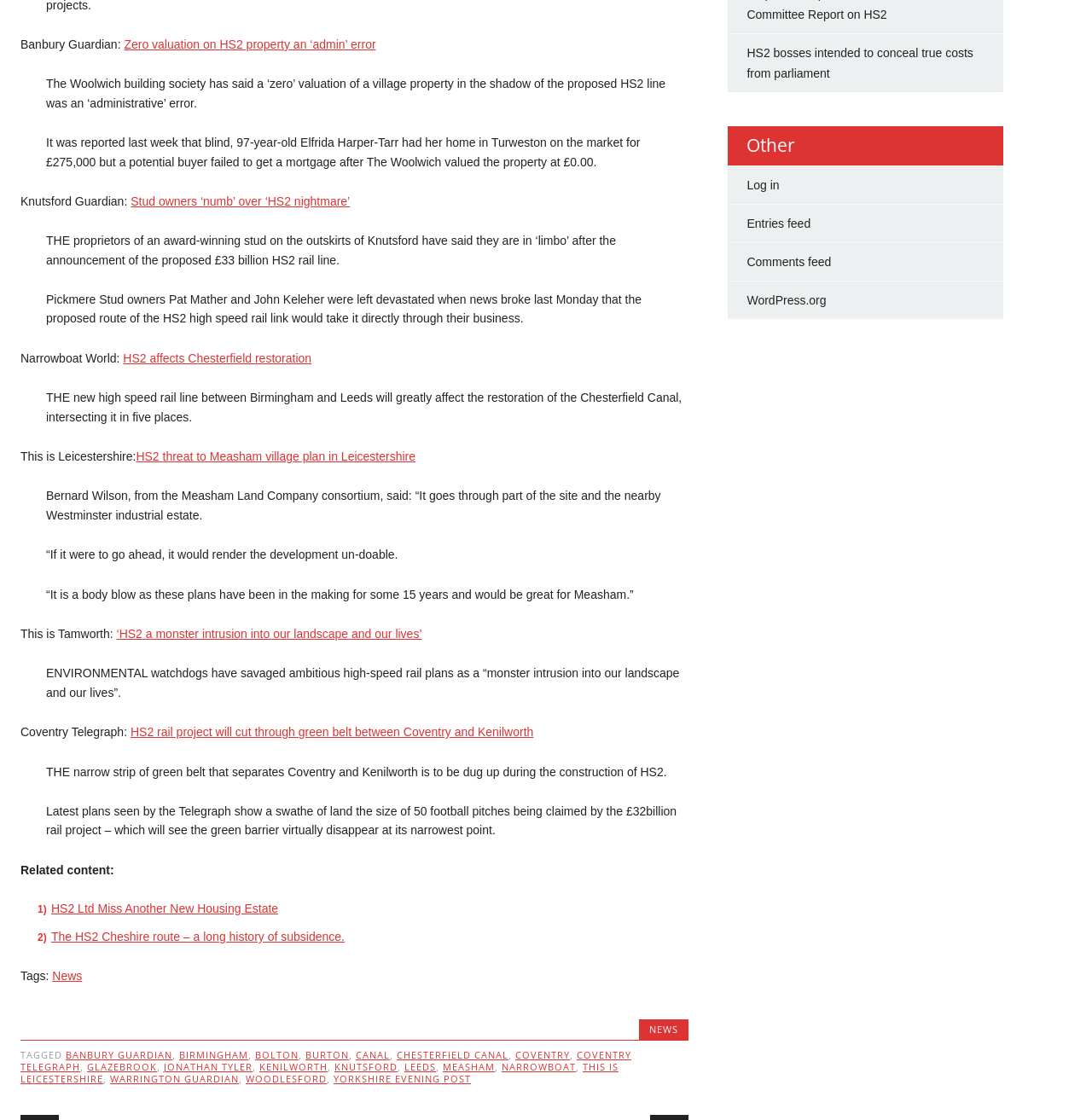What is the name of the company mentioned in the fourth article?
Please ensure your answer to the question is detailed and covers all necessary aspects.

I found the answer by reading the fourth article, which mentions 'Bernard Wilson, from the Measham Land Company consortium'.